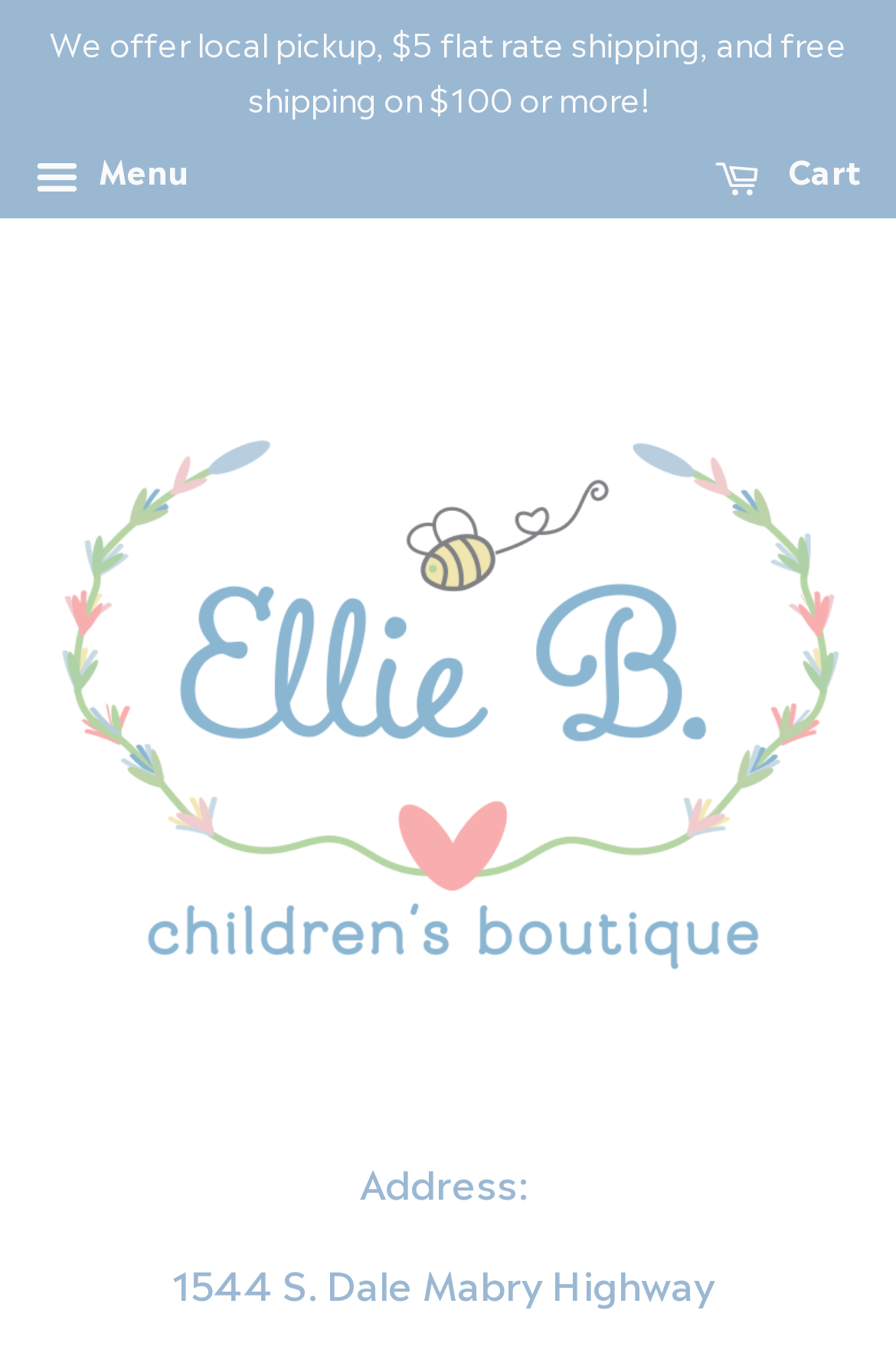Extract the bounding box for the UI element that matches this description: "Privacy Policy".

None